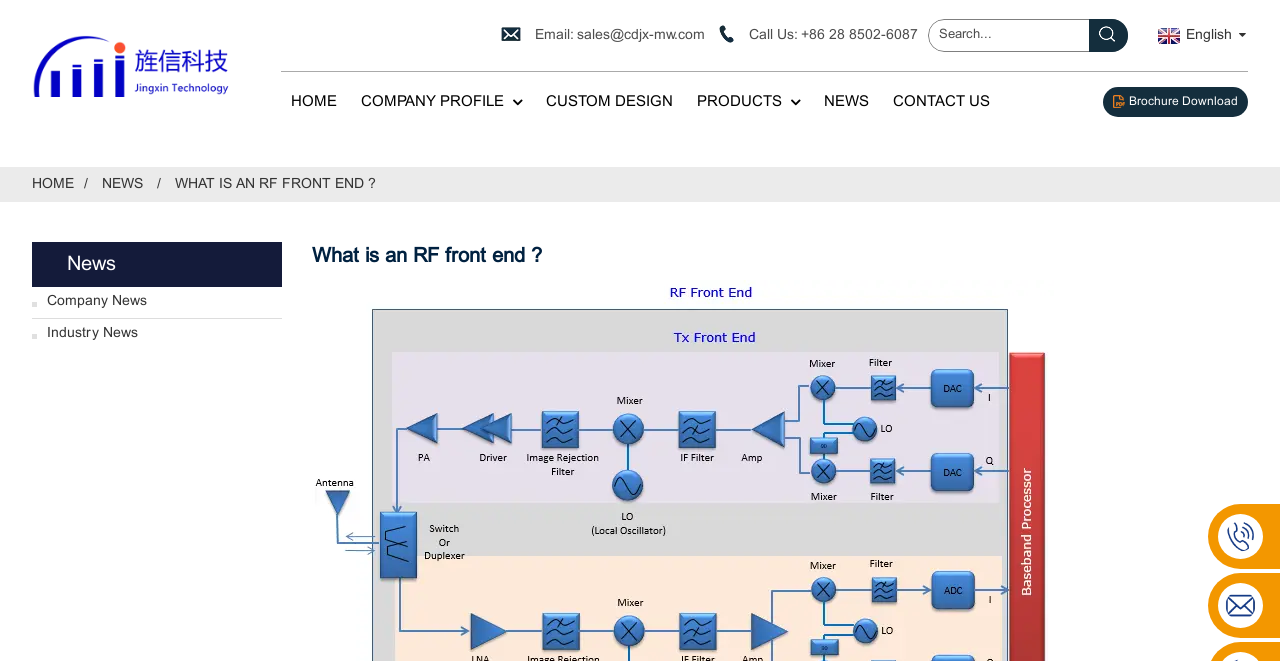What is the phone number to call?
From the image, provide a succinct answer in one word or a short phrase.

+86 28 8502-6087